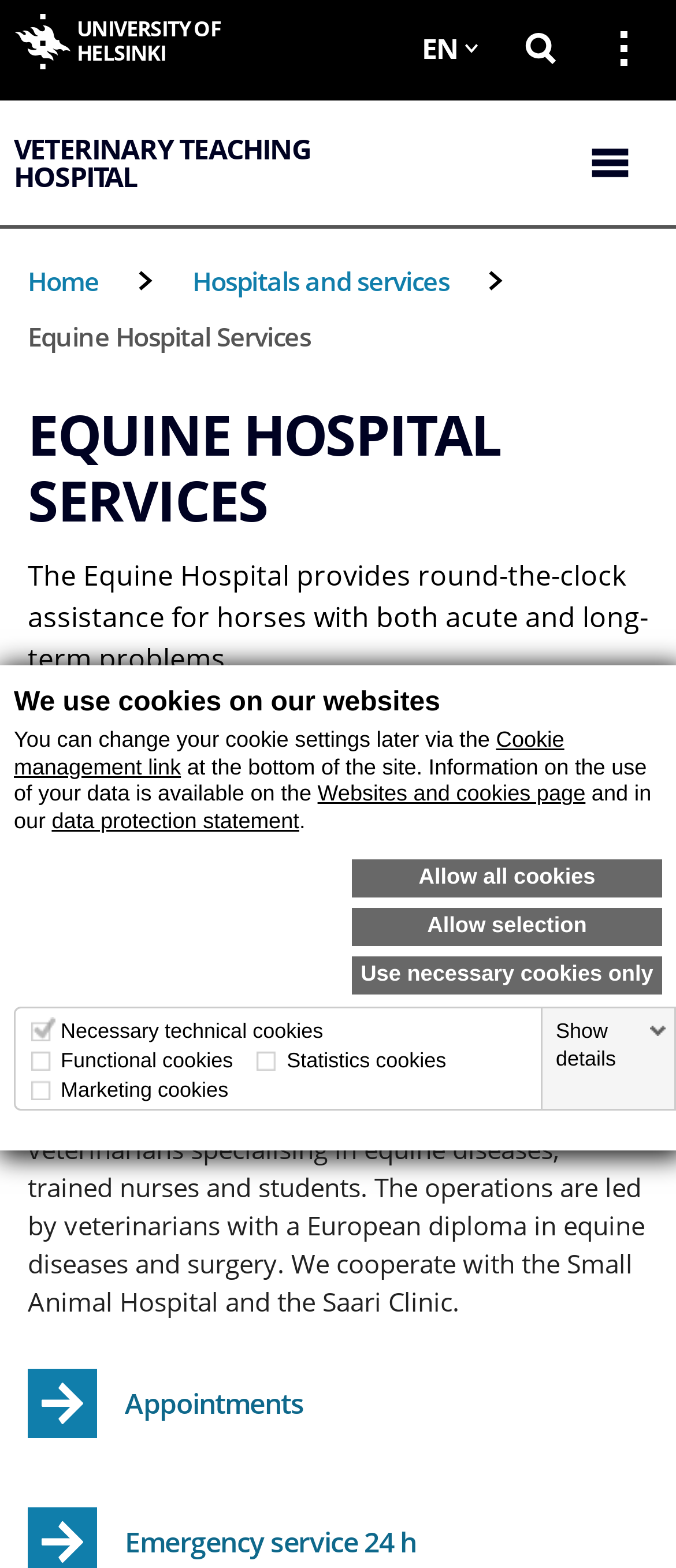What is the main title displayed on this webpage?

EQUINE HOSPITAL SERVICES